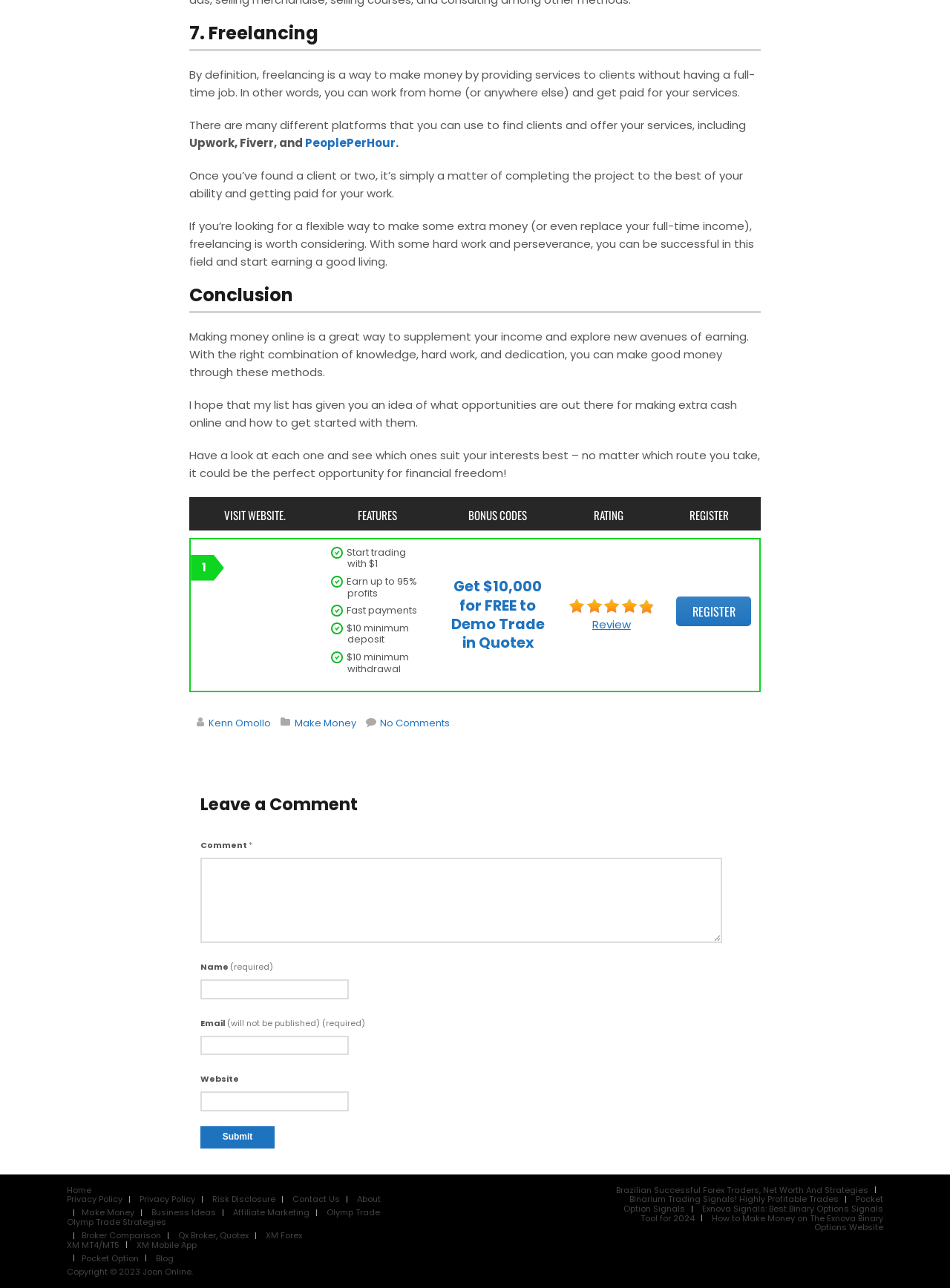Highlight the bounding box coordinates of the element that should be clicked to carry out the following instruction: "Search for games or creators". The coordinates must be given as four float numbers ranging from 0 to 1, i.e., [left, top, right, bottom].

None